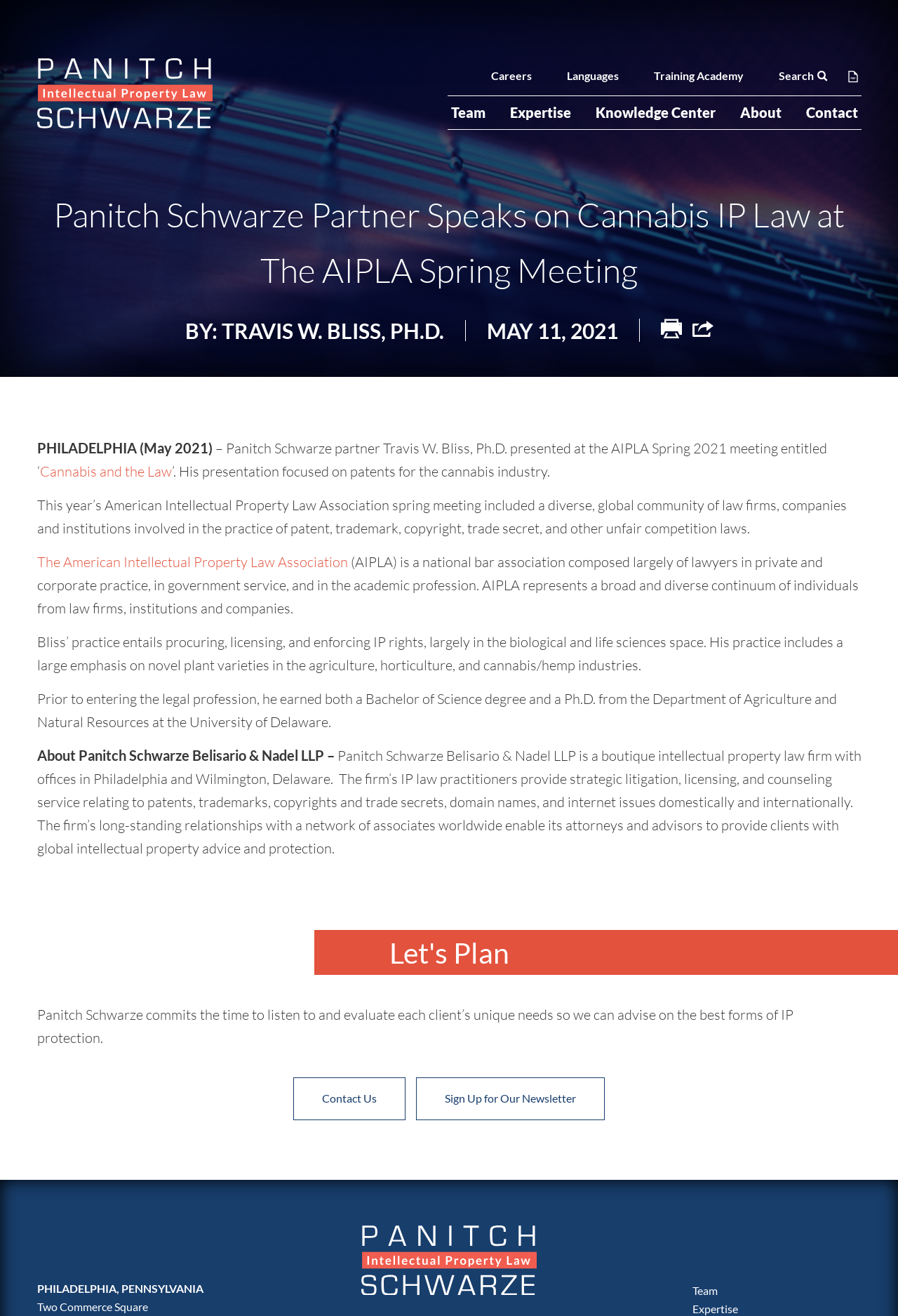Can you give a comprehensive explanation to the question given the content of the image?
What is the topic of Travis W. Bliss's presentation?

I found the answer by reading the text that describes Travis W. Bliss's presentation at the AIPLA Spring 2021 meeting. The text mentions that his presentation was entitled 'Cannabis and the Law'.